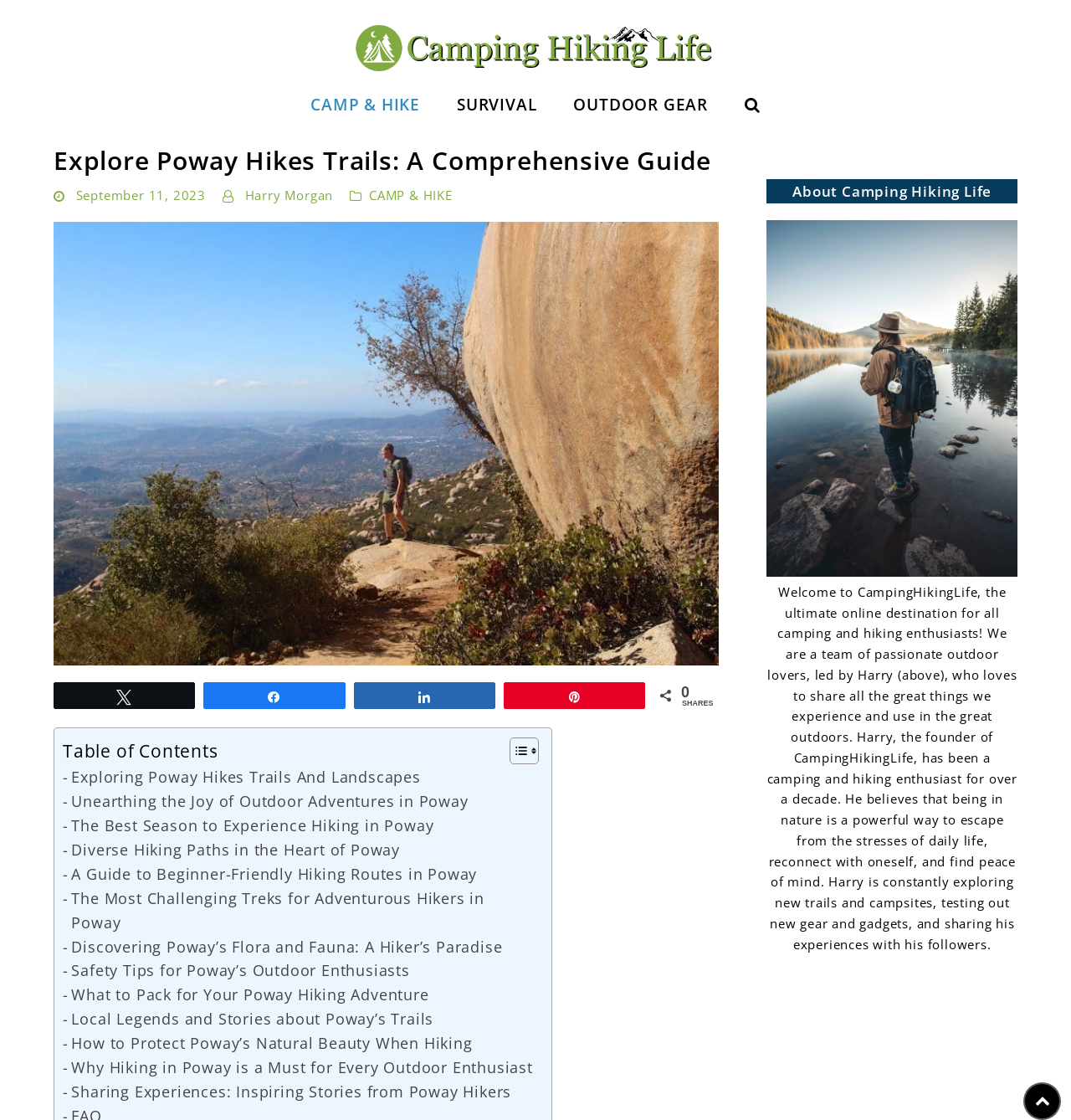Answer the question below with a single word or a brief phrase: 
What is the date of the latest article?

September 11, 2023